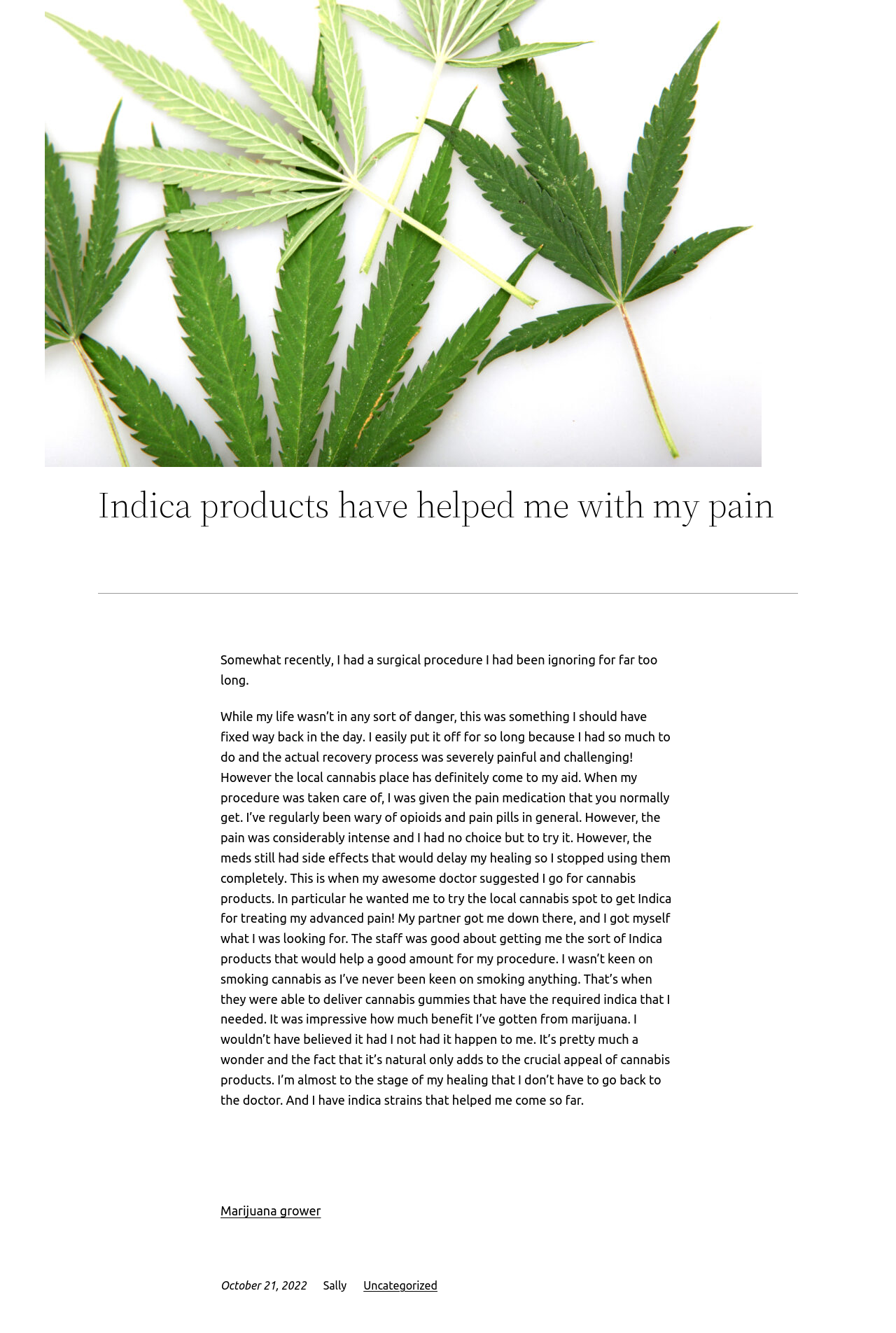Please find and generate the text of the main heading on the webpage.

Indica products have helped me with my pain